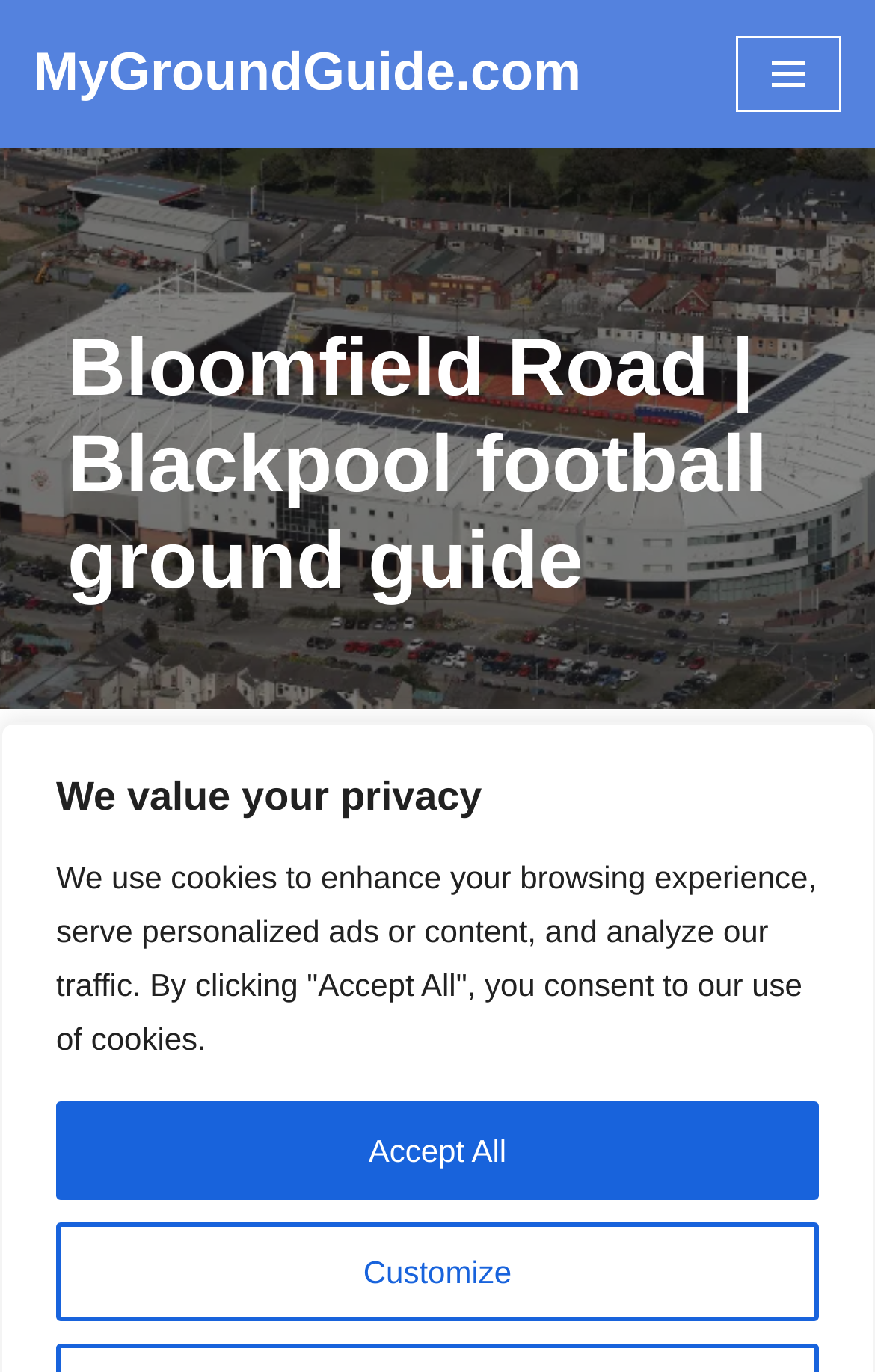Based on the element description, predict the bounding box coordinates (top-left x, top-left y, bottom-right x, bottom-right y) for the UI element in the screenshot: Accept All

[0.064, 0.803, 0.936, 0.875]